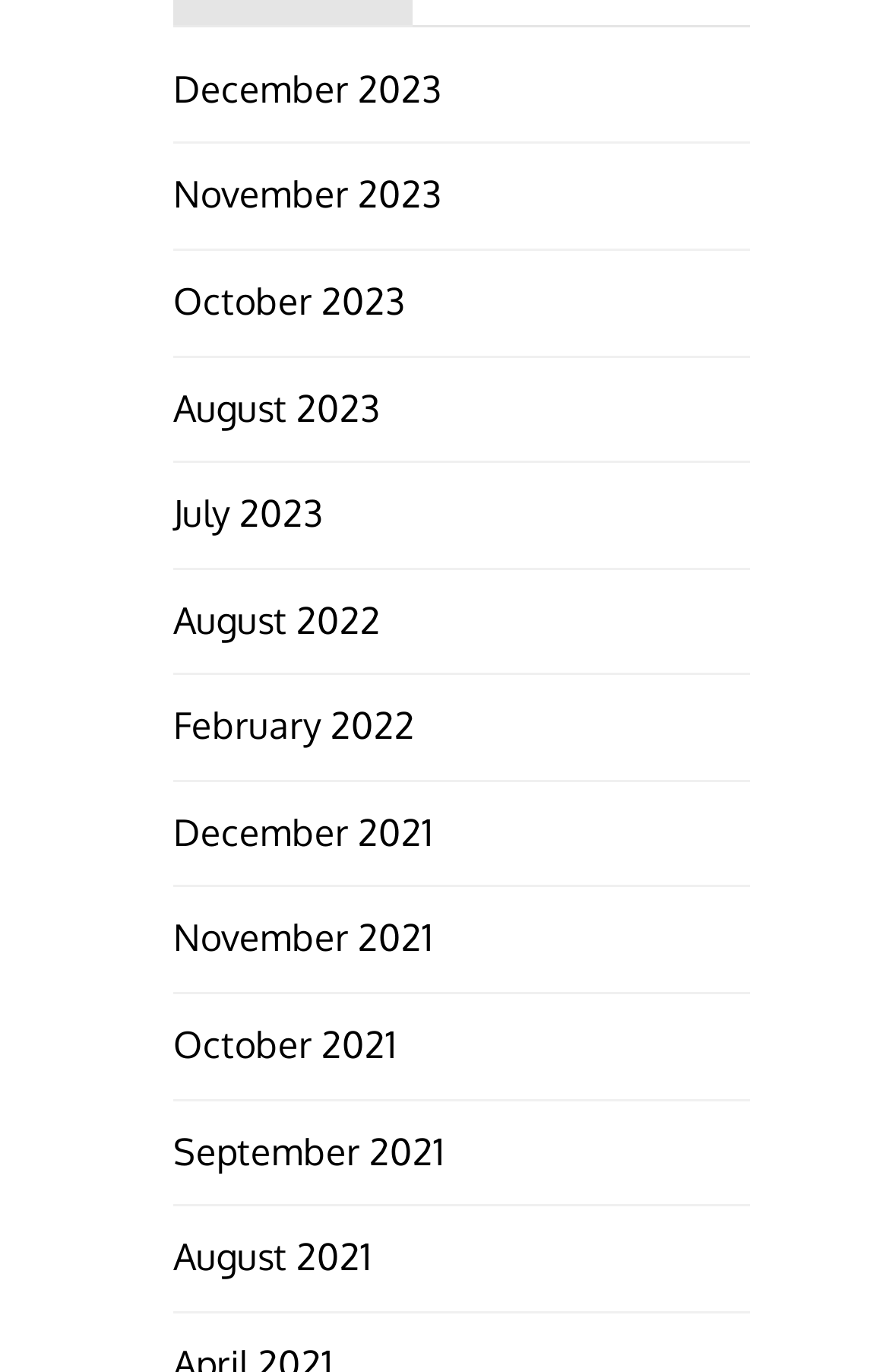How many links are listed in total?
Identify the answer in the screenshot and reply with a single word or phrase.

9